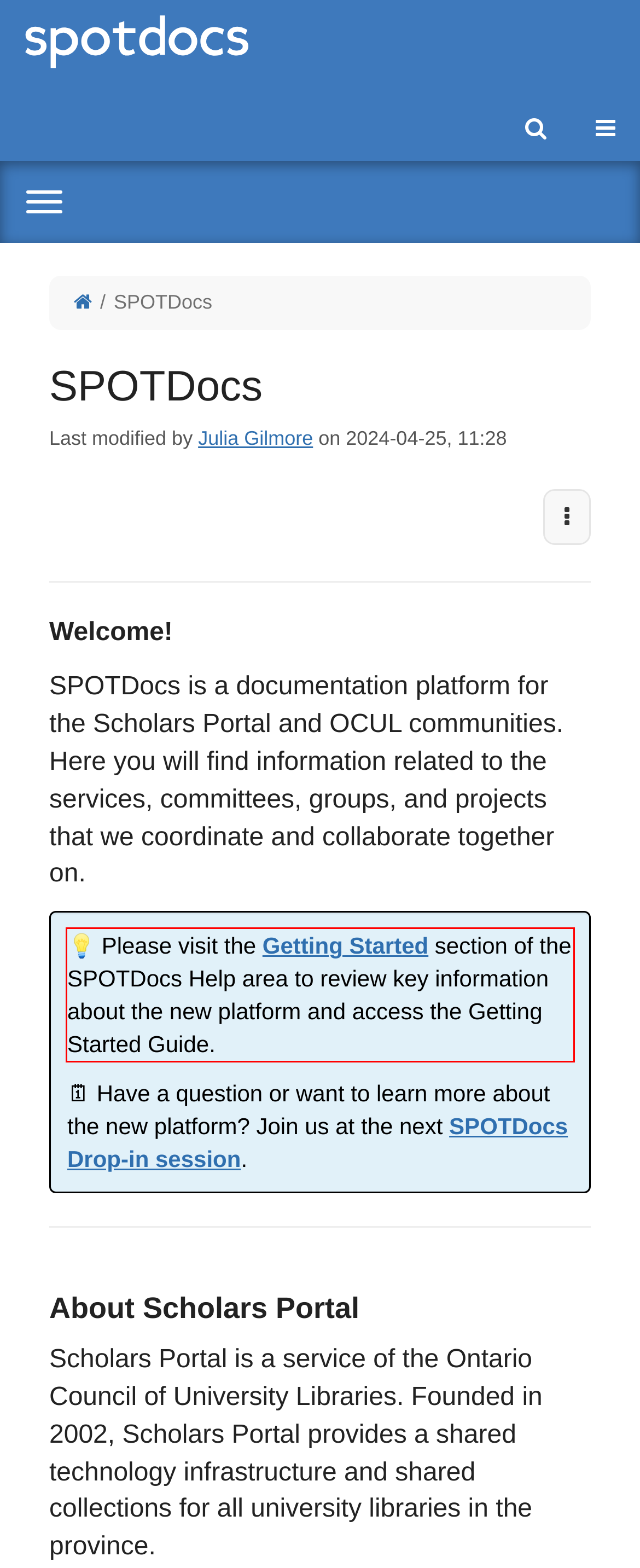You have a screenshot of a webpage, and there is a red bounding box around a UI element. Utilize OCR to extract the text within this red bounding box.

💡 Please visit the Getting Started section of the SPOTDocs Help area to review key information about the new platform and access the Getting Started Guide.